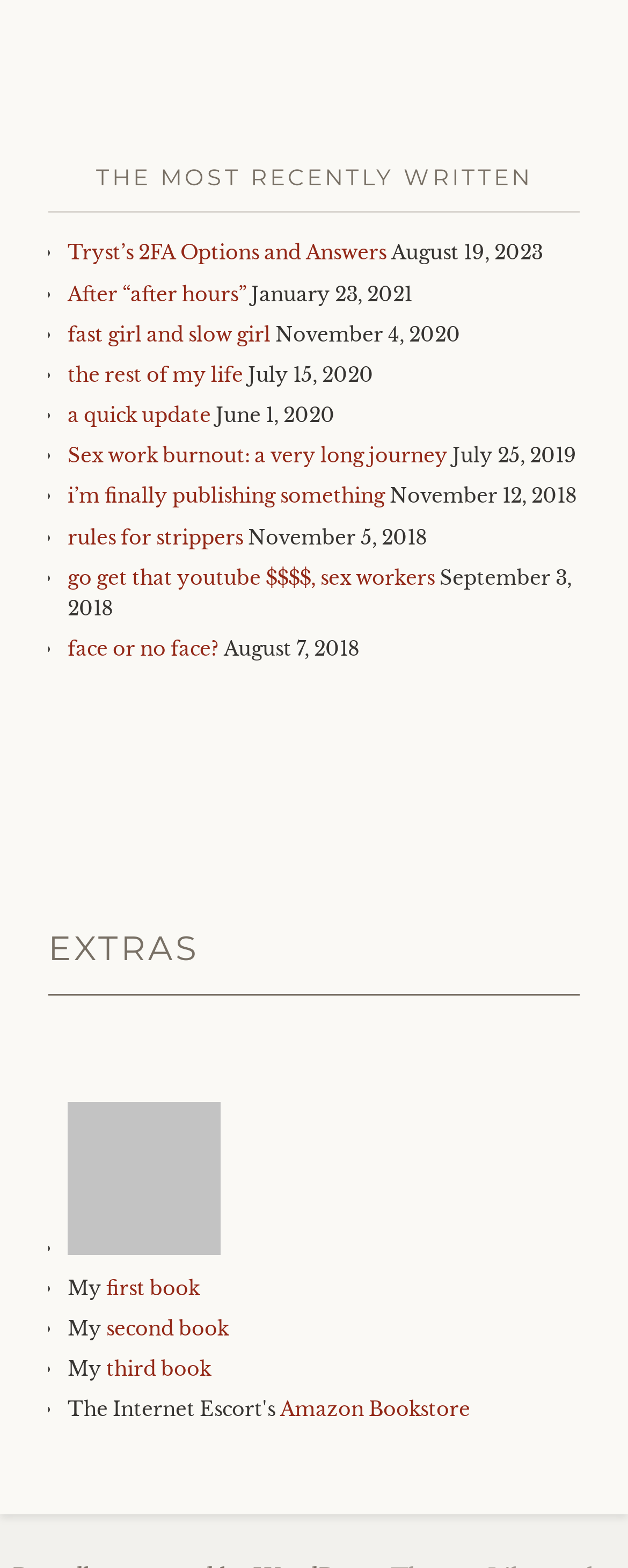What is the name of the bookstore linked at the bottom of the page?
Using the screenshot, give a one-word or short phrase answer.

Amazon Bookstore